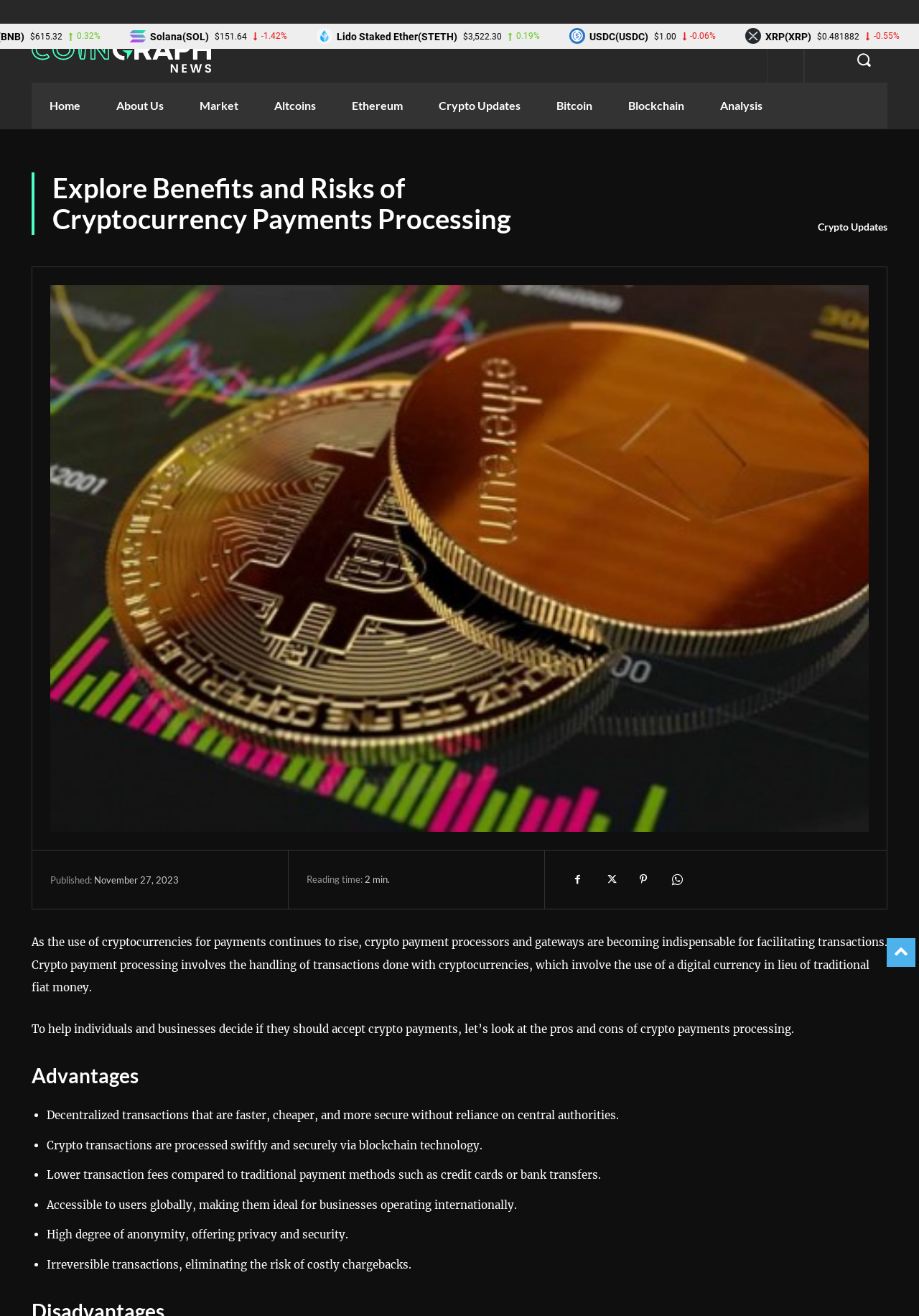Determine the bounding box for the UI element as described: "Crypto Updates". The coordinates should be represented as four float numbers between 0 and 1, formatted as [left, top, right, bottom].

[0.89, 0.167, 0.966, 0.178]